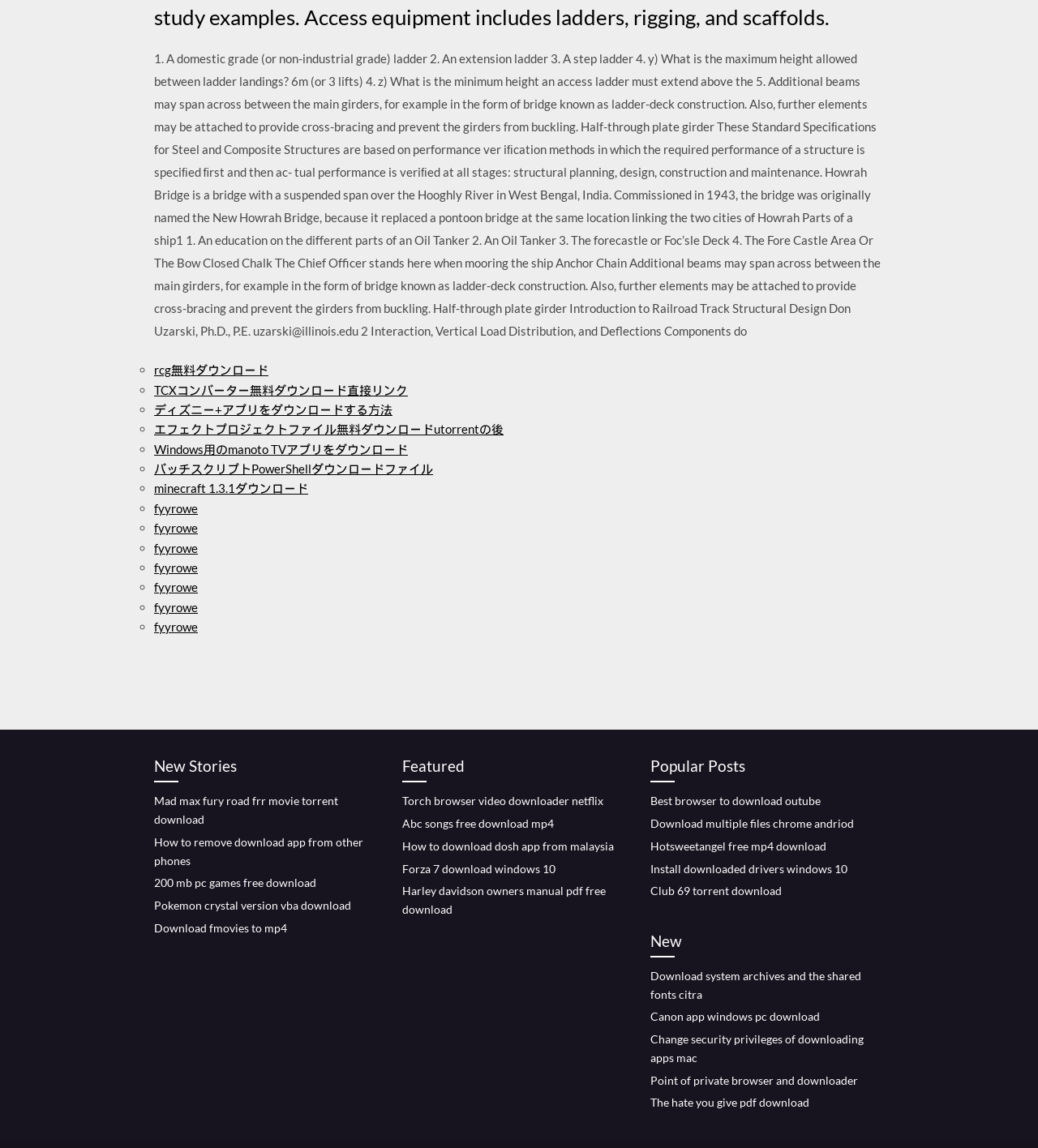Using the provided element description: "Canon app windows pc download", identify the bounding box coordinates. The coordinates should be four floats between 0 and 1 in the order [left, top, right, bottom].

[0.627, 0.88, 0.79, 0.892]